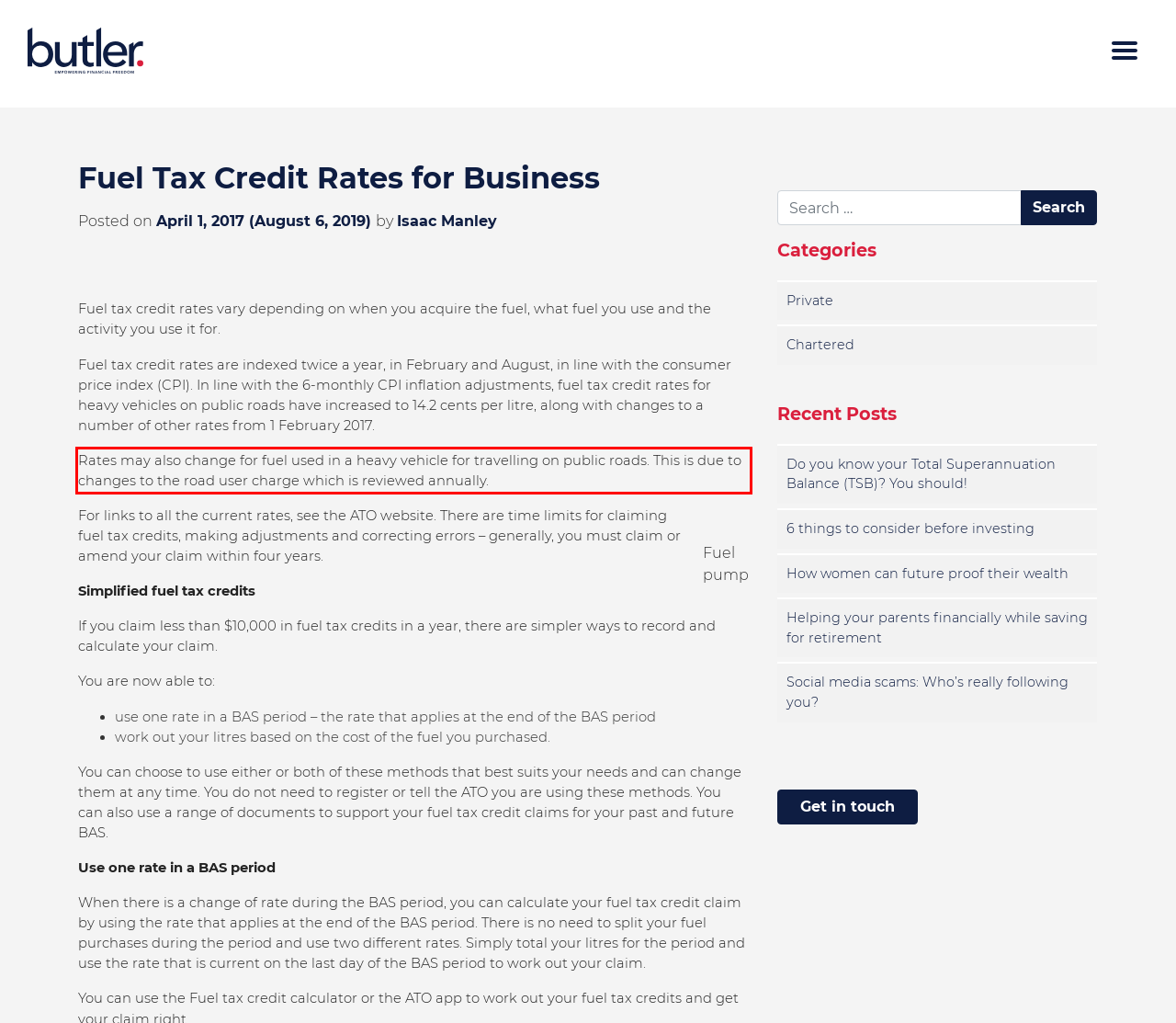You have a screenshot of a webpage with a UI element highlighted by a red bounding box. Use OCR to obtain the text within this highlighted area.

Rates may also change for fuel used in a heavy vehicle for travelling on public roads. This is due to changes to the road user charge which is reviewed annually.